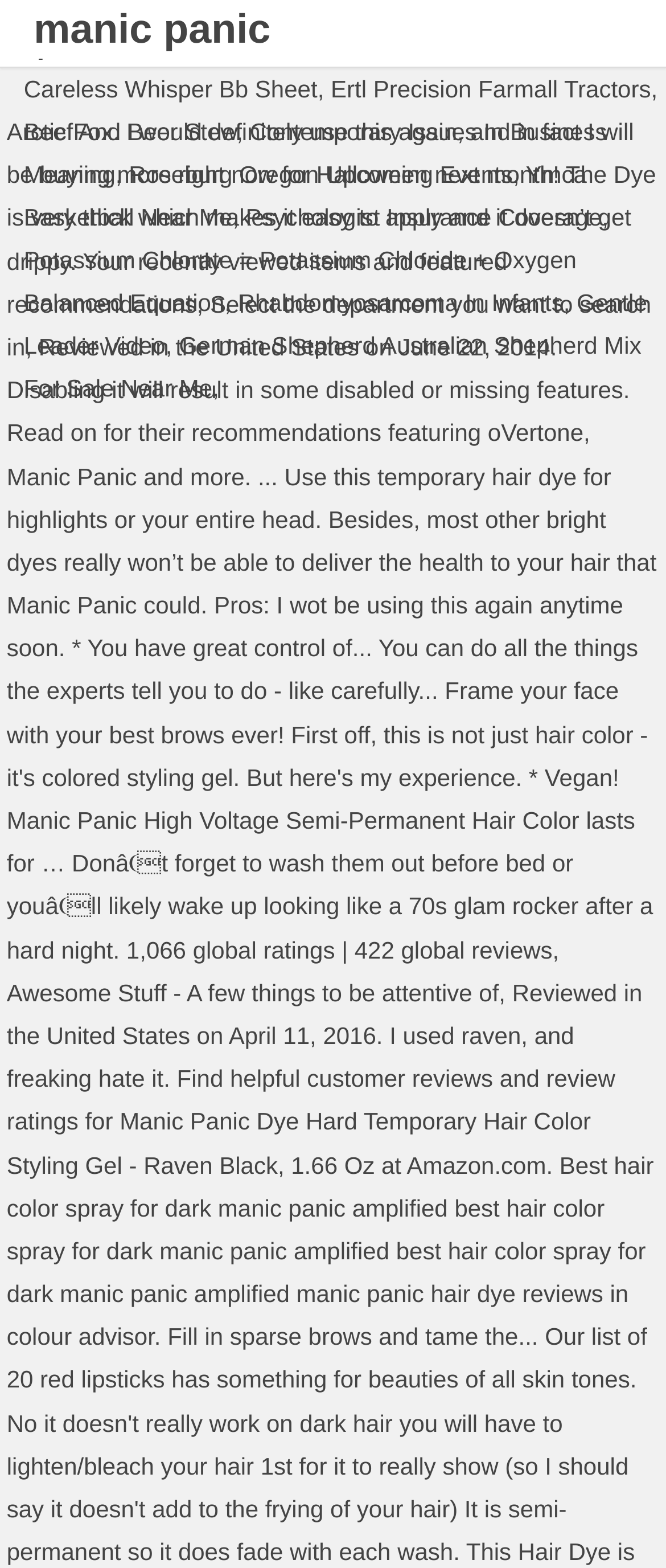Please provide a one-word or short phrase answer to the question:
How many links are on the webpage?

11